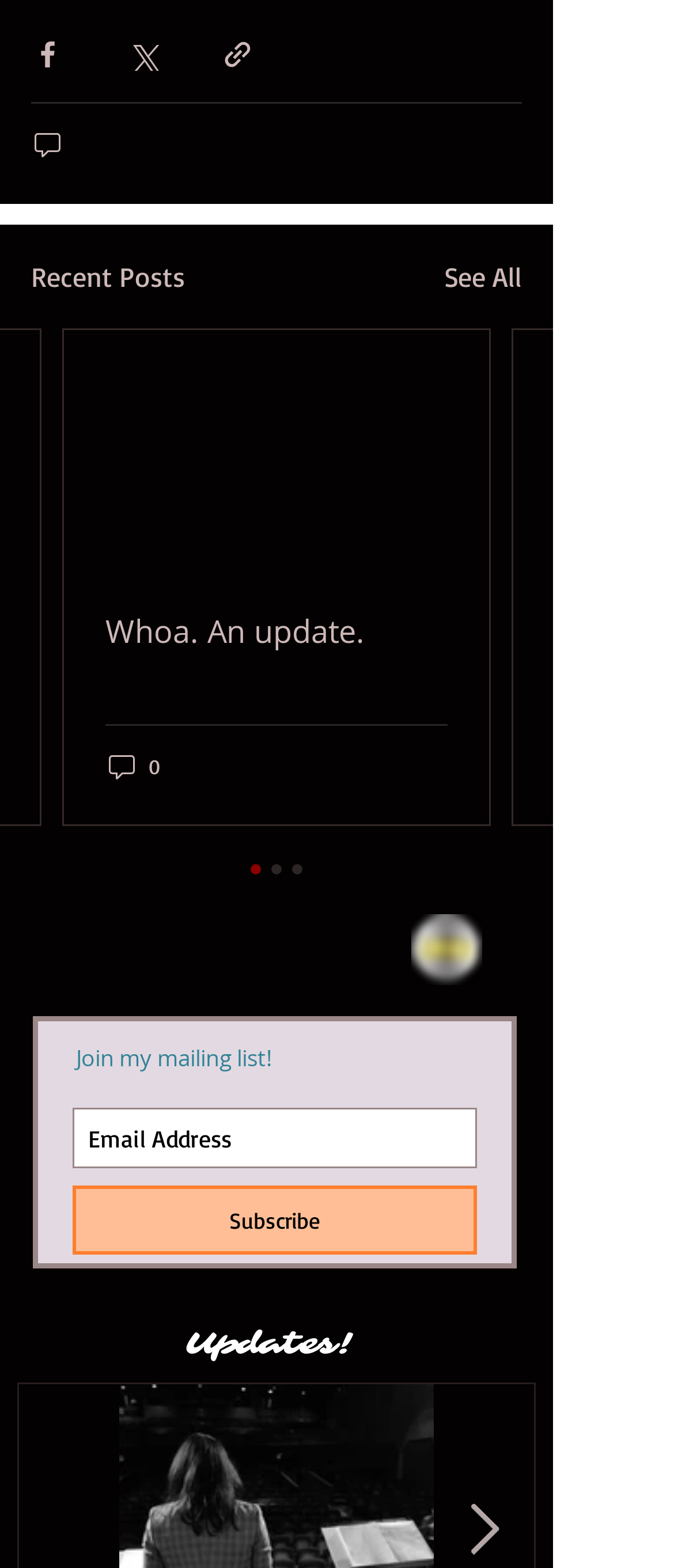Pinpoint the bounding box coordinates of the clickable area needed to execute the instruction: "Share via Twitter". The coordinates should be specified as four float numbers between 0 and 1, i.e., [left, top, right, bottom].

[0.187, 0.024, 0.236, 0.045]